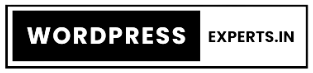What is the tone conveyed by the logo's design?
Give a detailed response to the question by analyzing the screenshot.

The succinct and modern design of the logo complements the overall theme of efficiency and professionalism, which suggests that the tone conveyed by the logo's design is modern and professional, appealing to website owners looking for expert assistance.